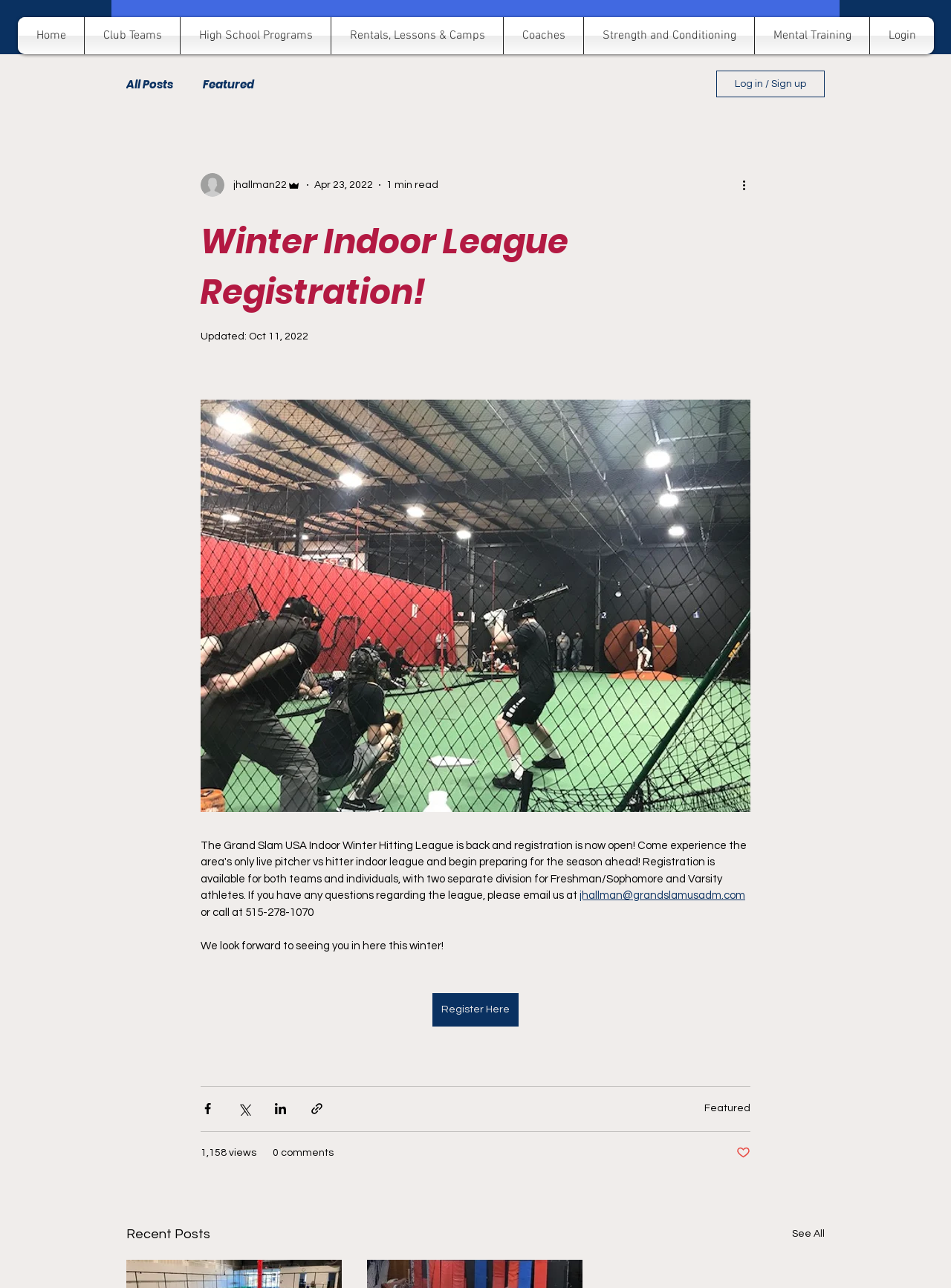Reply to the question with a single word or phrase:
What is the name of the writer?

jhallman22